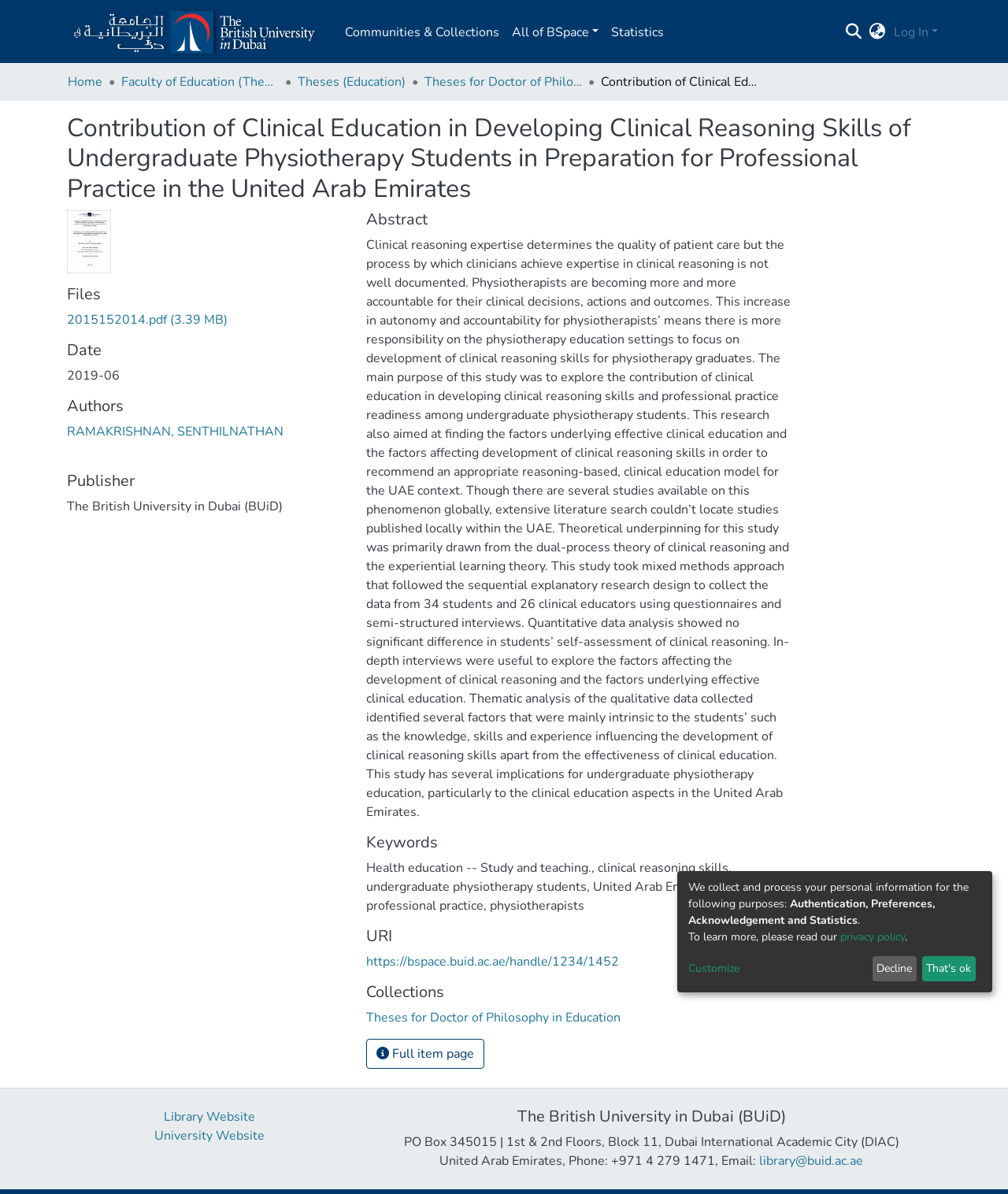For the element described, predict the bounding box coordinates as (top-left x, top-left y, bottom-right x, bottom-right y). All values should be between 0 and 1. Element description: library@buid.ac.ae

[0.753, 0.965, 0.856, 0.98]